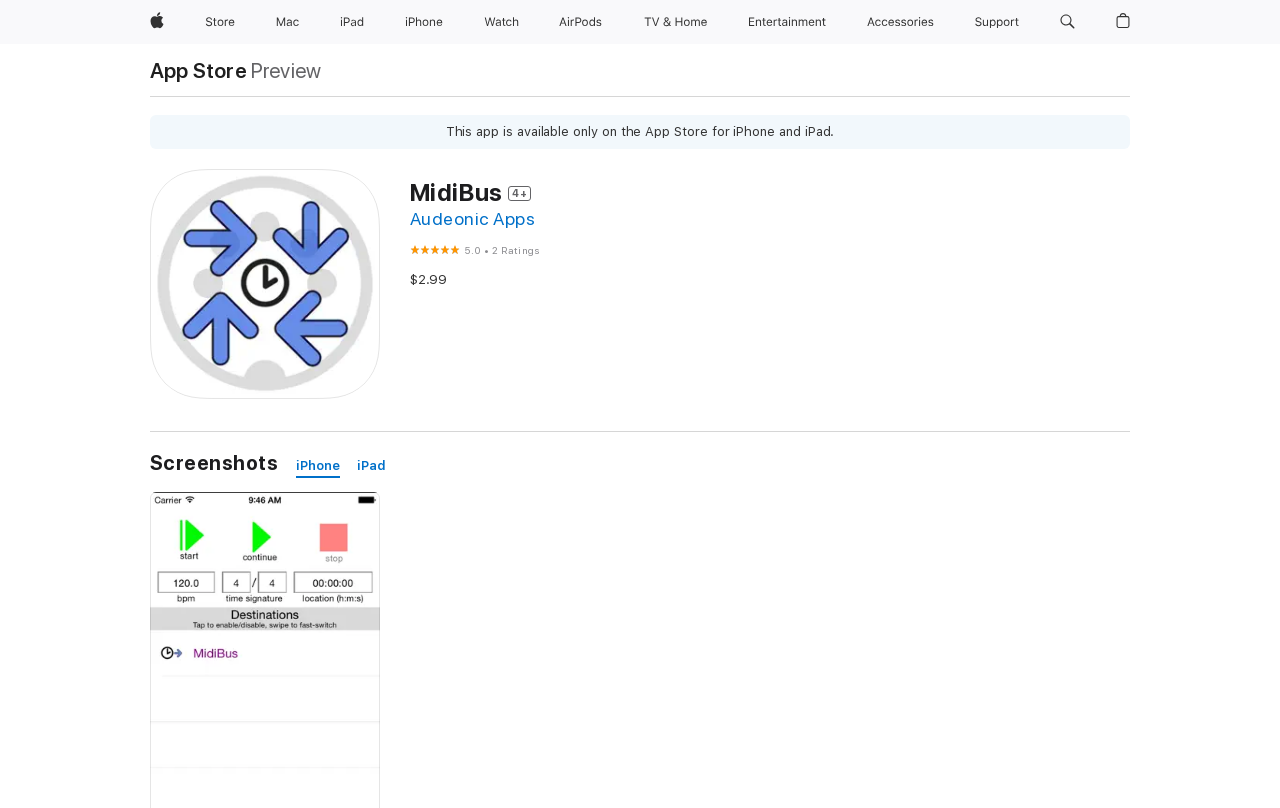What is the price of MidiBus?
Analyze the image and deliver a detailed answer to the question.

The price of MidiBus can be found in the static text element '$2.99' which is located below the figure element with the rating '5 out of 5' and above the heading 'Screenshots'.